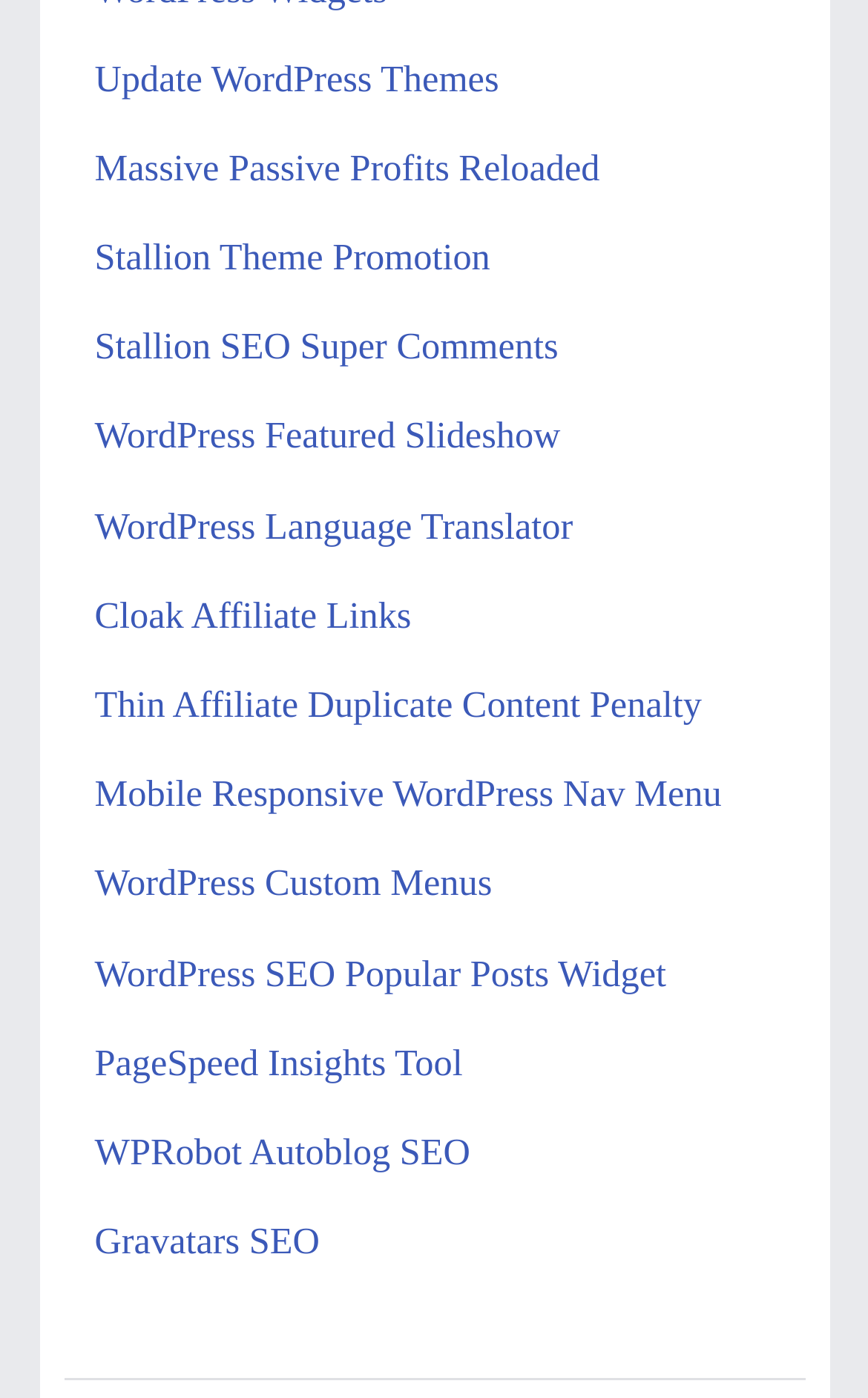Please identify the bounding box coordinates of the clickable region that I should interact with to perform the following instruction: "Explore Massive Passive Profits Reloaded". The coordinates should be expressed as four float numbers between 0 and 1, i.e., [left, top, right, bottom].

[0.109, 0.105, 0.691, 0.135]